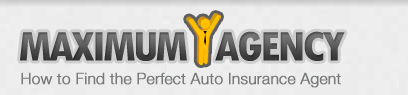What is the color of the typography for 'MAXIMUM AGENCY'?
Answer the question with detailed information derived from the image.

The usage of bold grey typography for 'MAXIMUM AGENCY' enhances visibility and impact, making it immediately recognizable.